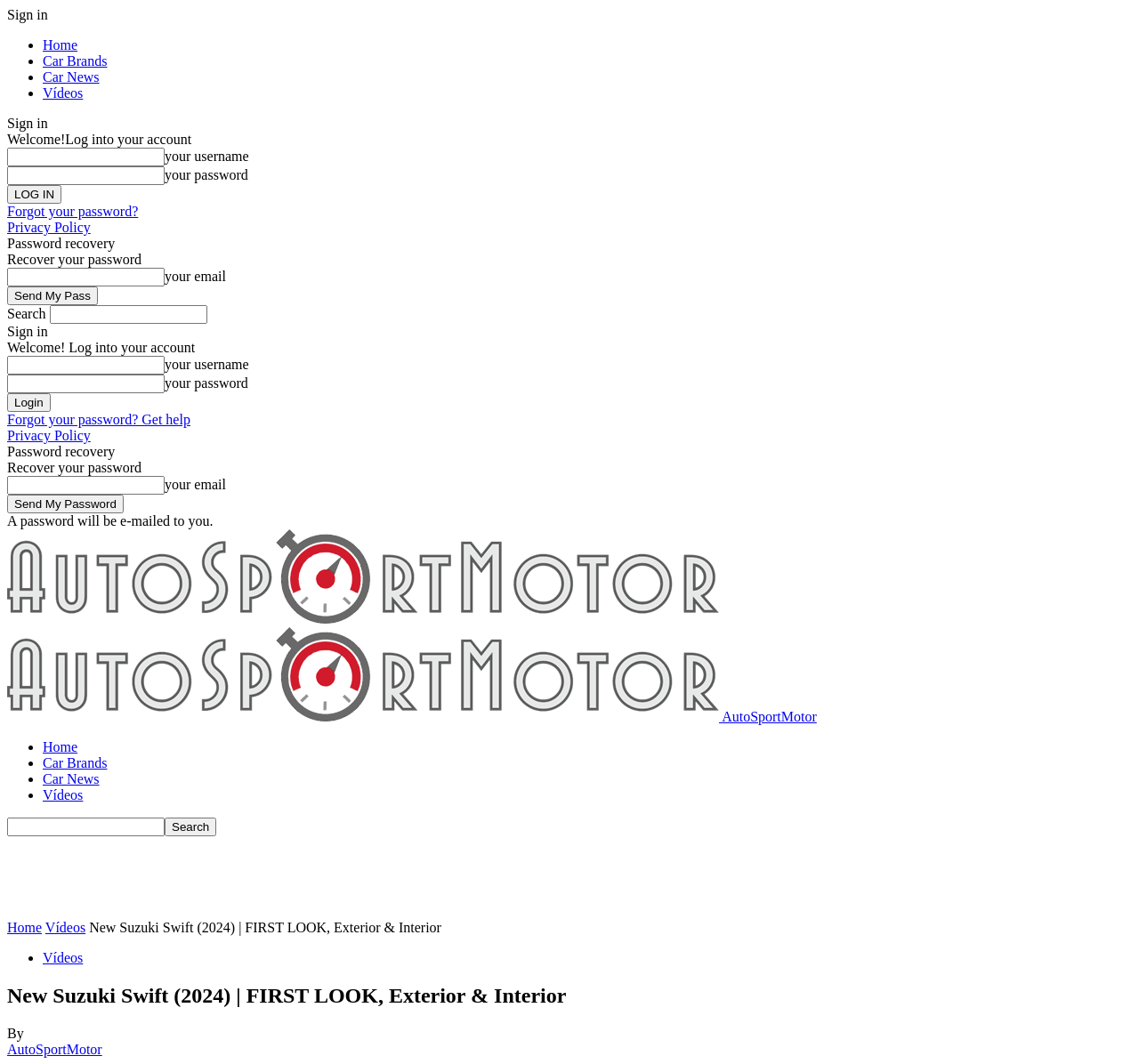What is the name of the car being featured?
Please respond to the question with a detailed and thorough explanation.

I found the heading 'New Suzuki Swift (2024) | FIRST LOOK, Exterior & Interior' which suggests that the car being featured is the Suzuki Swift.